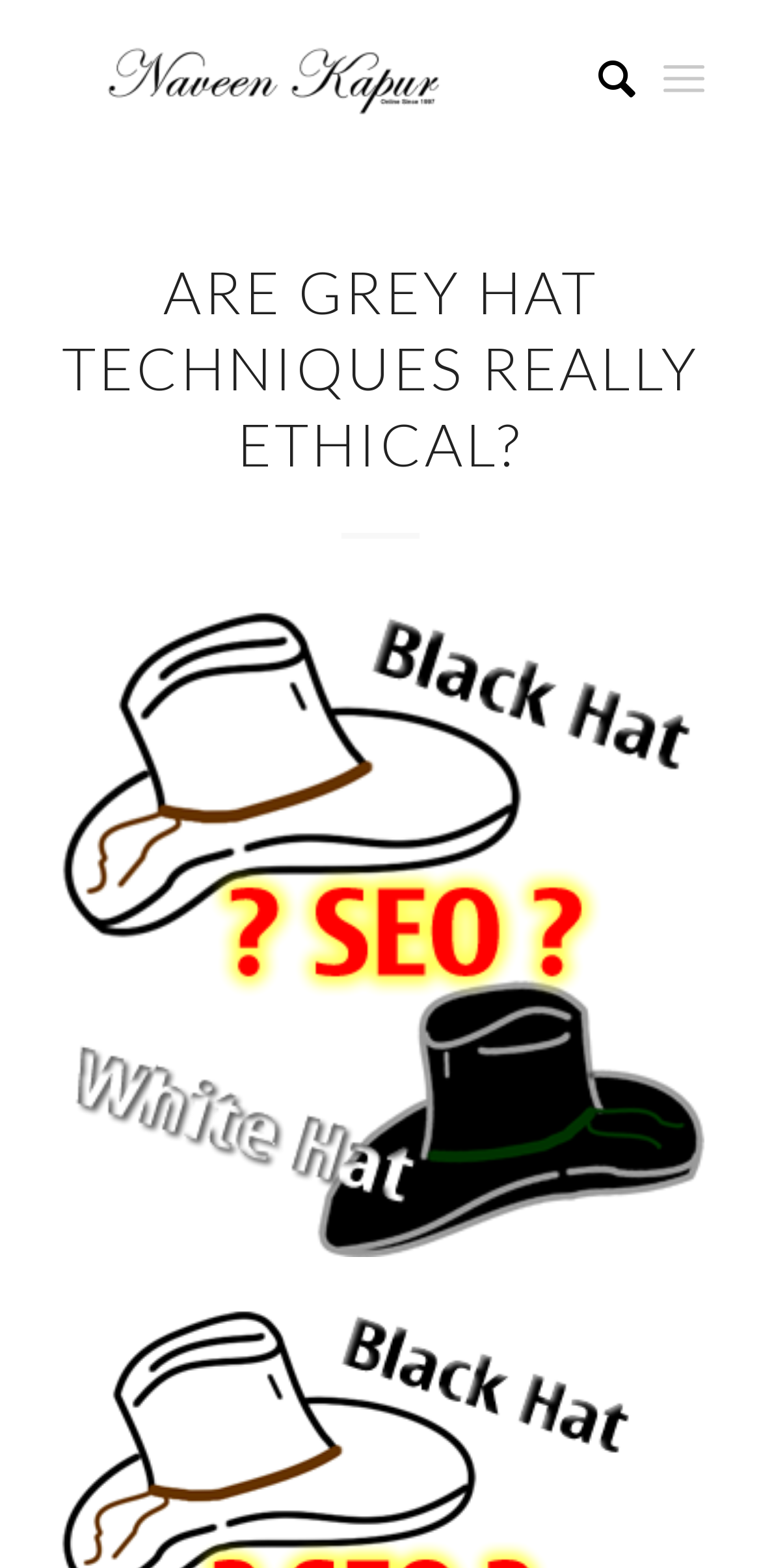What is the main topic of the webpage?
From the image, respond using a single word or phrase.

Grey hat techniques